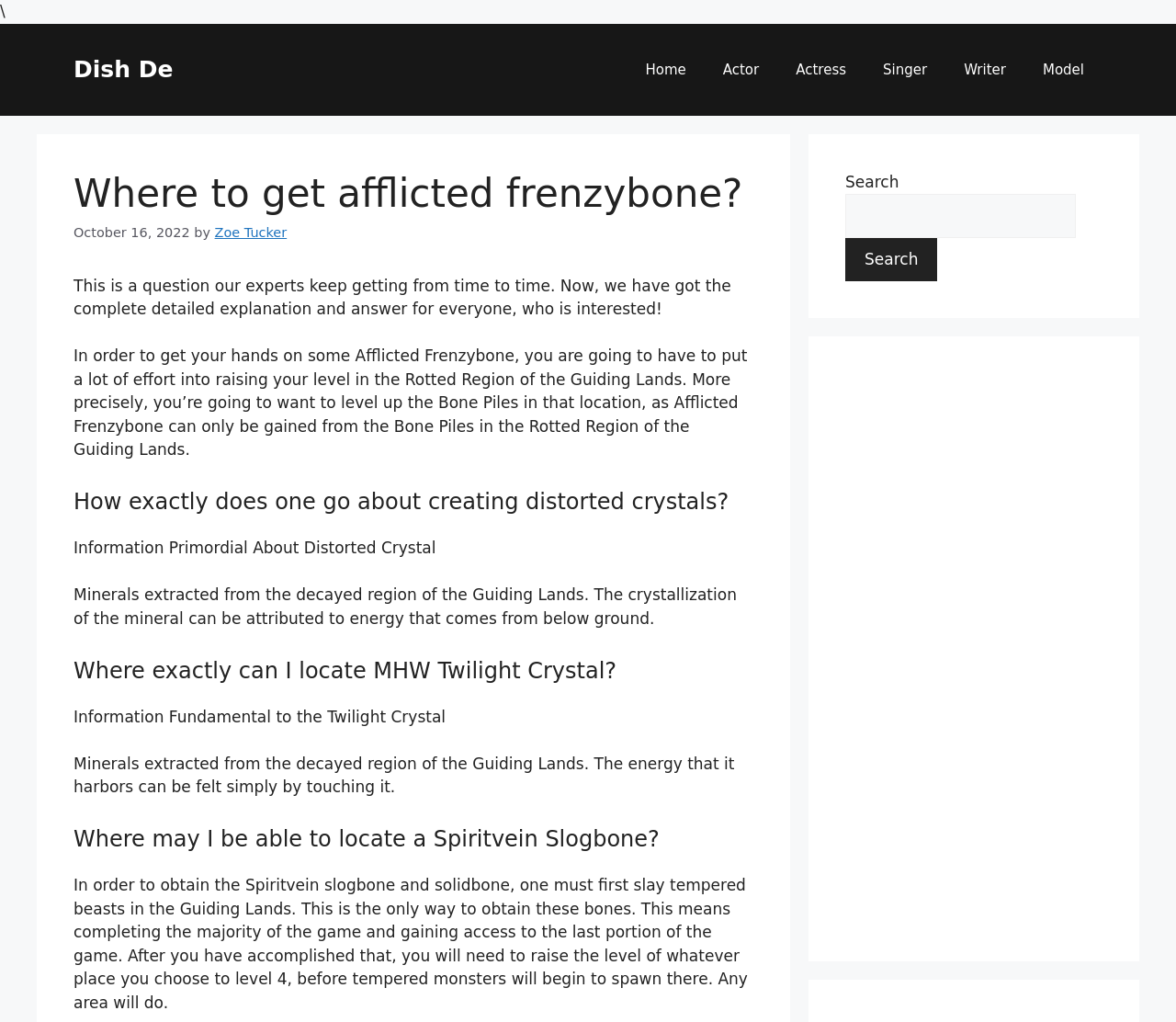Find the bounding box of the UI element described as follows: "parent_node: Search name="s"".

[0.719, 0.19, 0.915, 0.232]